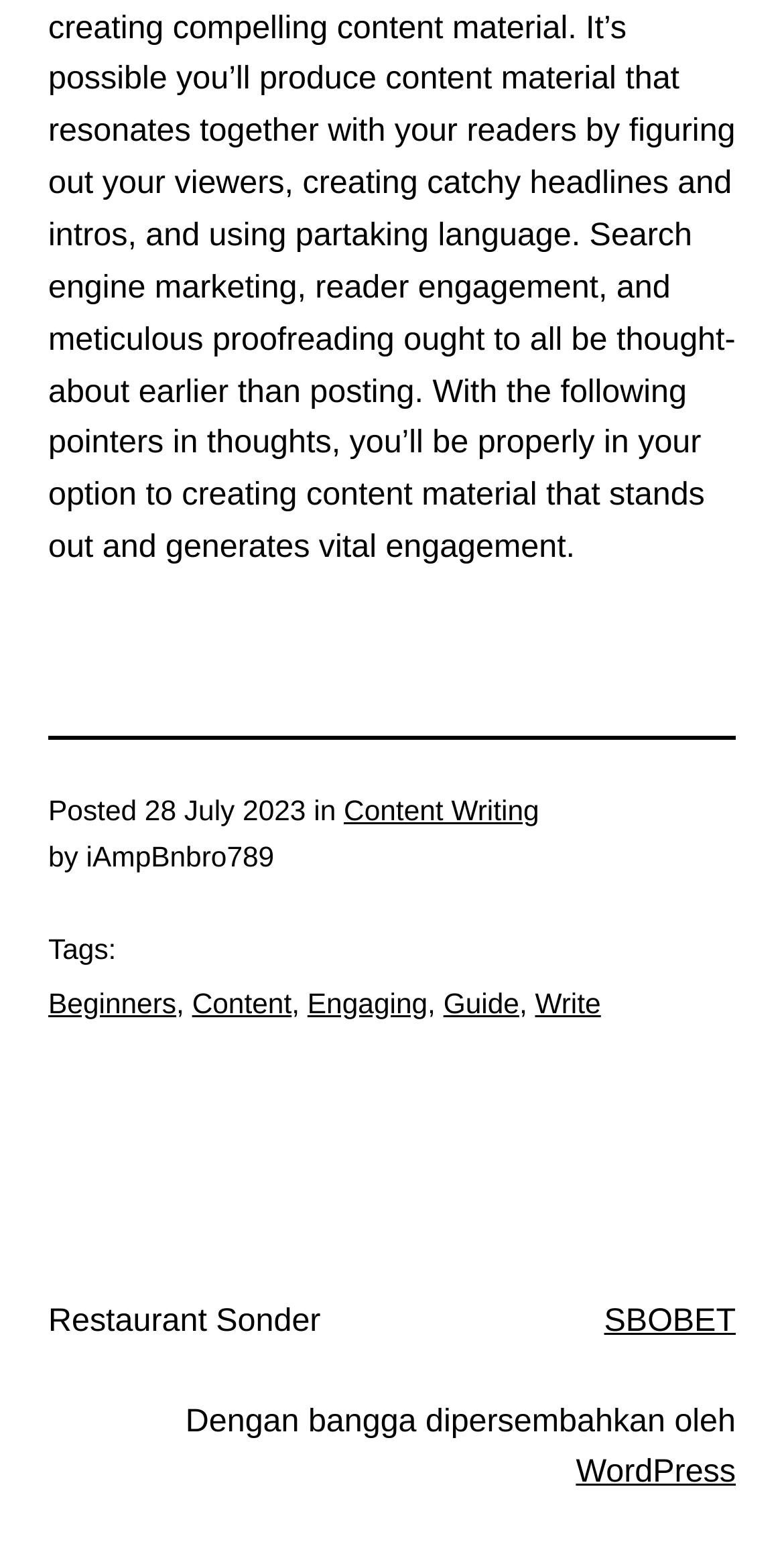Predict the bounding box of the UI element based on this description: "Content Writing".

[0.439, 0.51, 0.688, 0.53]